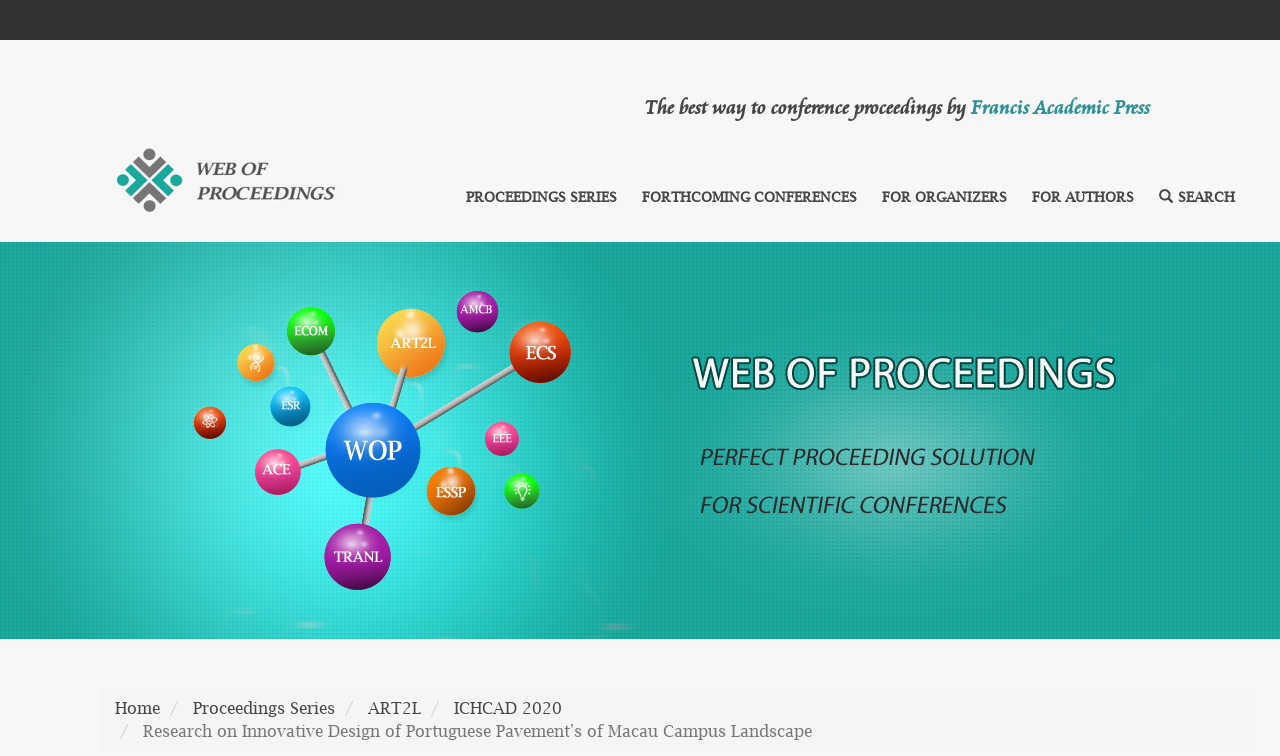Identify the bounding box for the UI element that is described as follows: "Home".

None